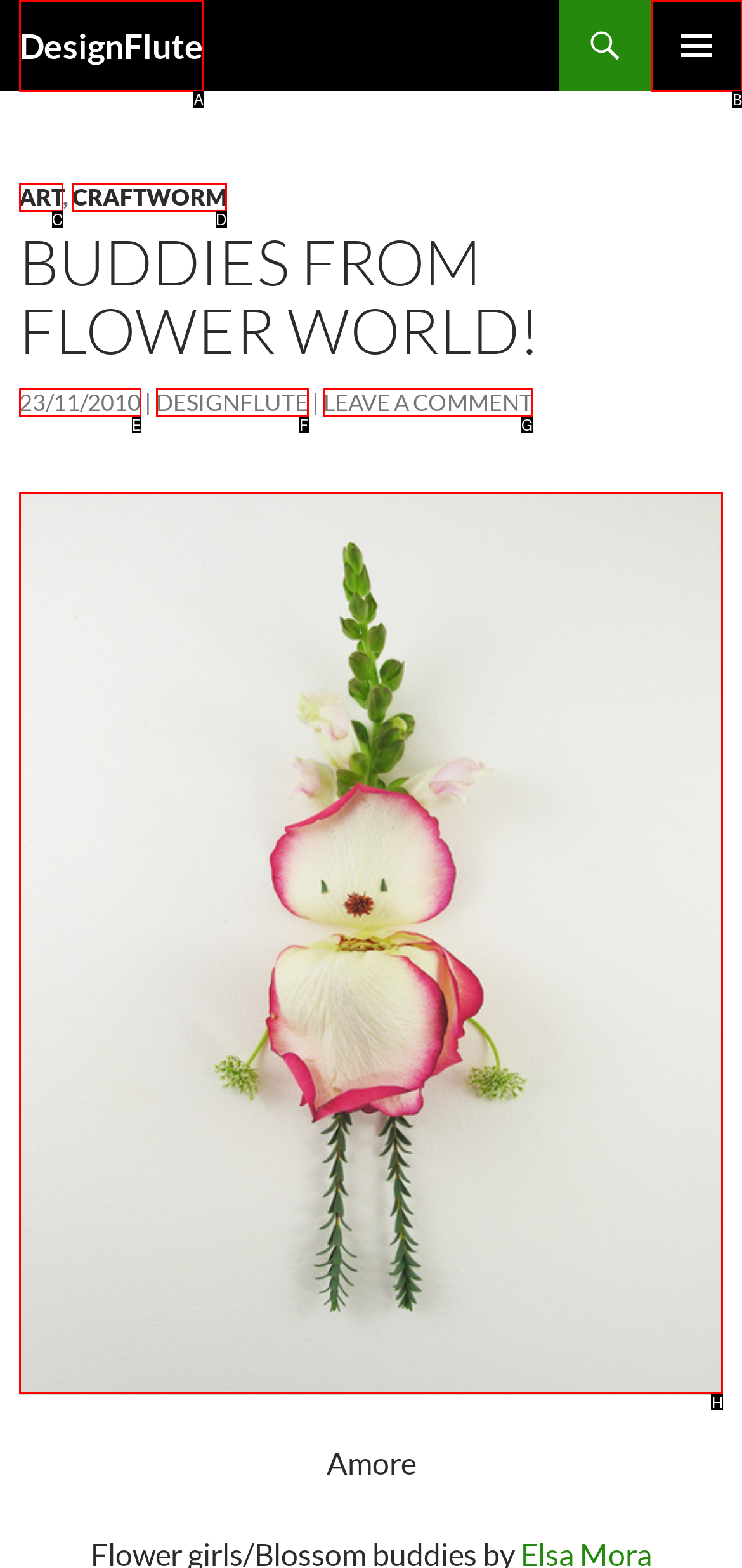Indicate the UI element to click to perform the task: Explore the flower girls page. Reply with the letter corresponding to the chosen element.

H